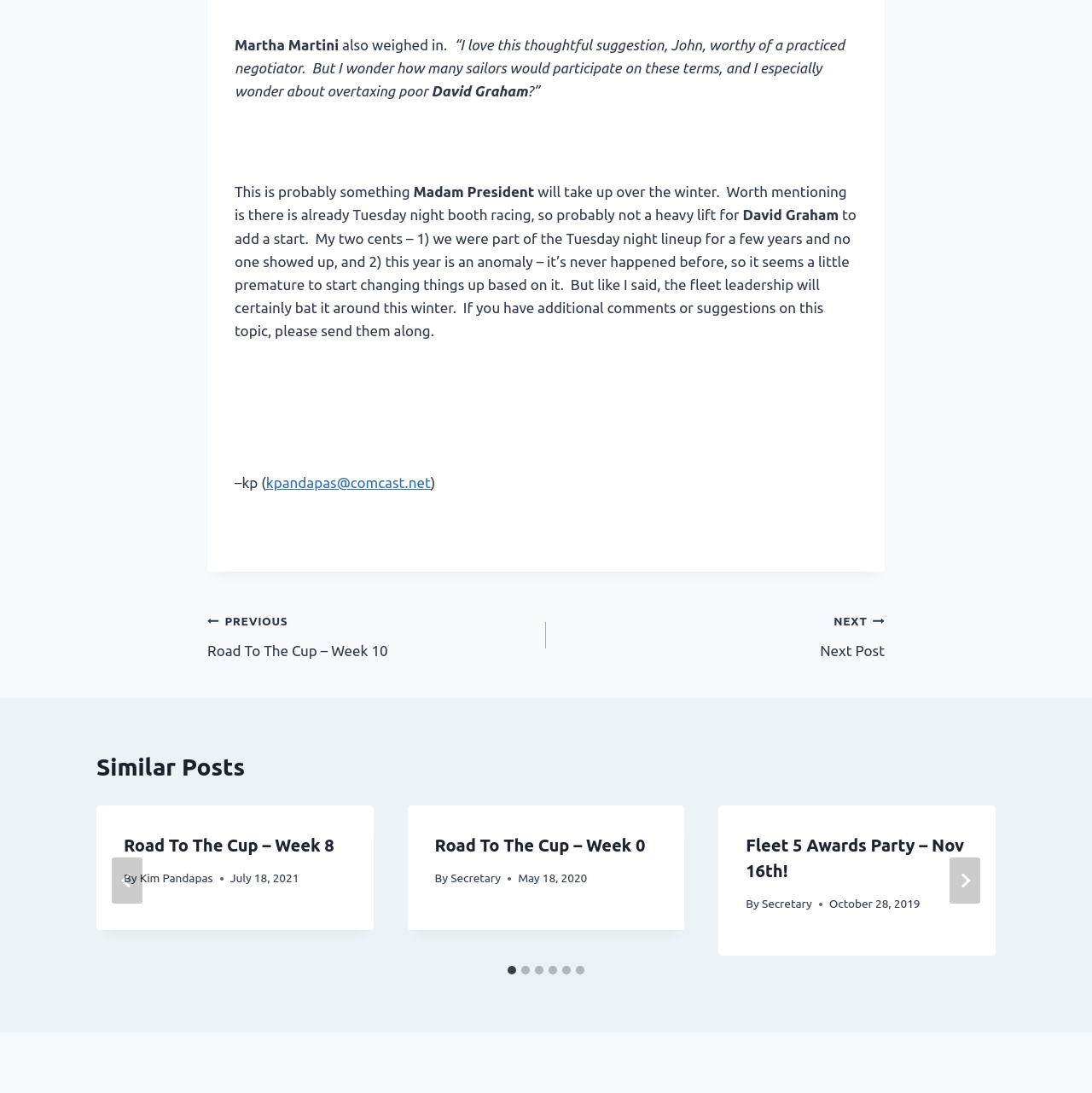Refer to the image and provide an in-depth answer to the question:
What is the title of the third post?

The title of the third post can be found by looking at the heading section of the post, which is located within the third slide of the 'Similar Posts' section. The text 'Fleet 5 Awards Party – Nov 16th!' indicates that this is the title of the post.